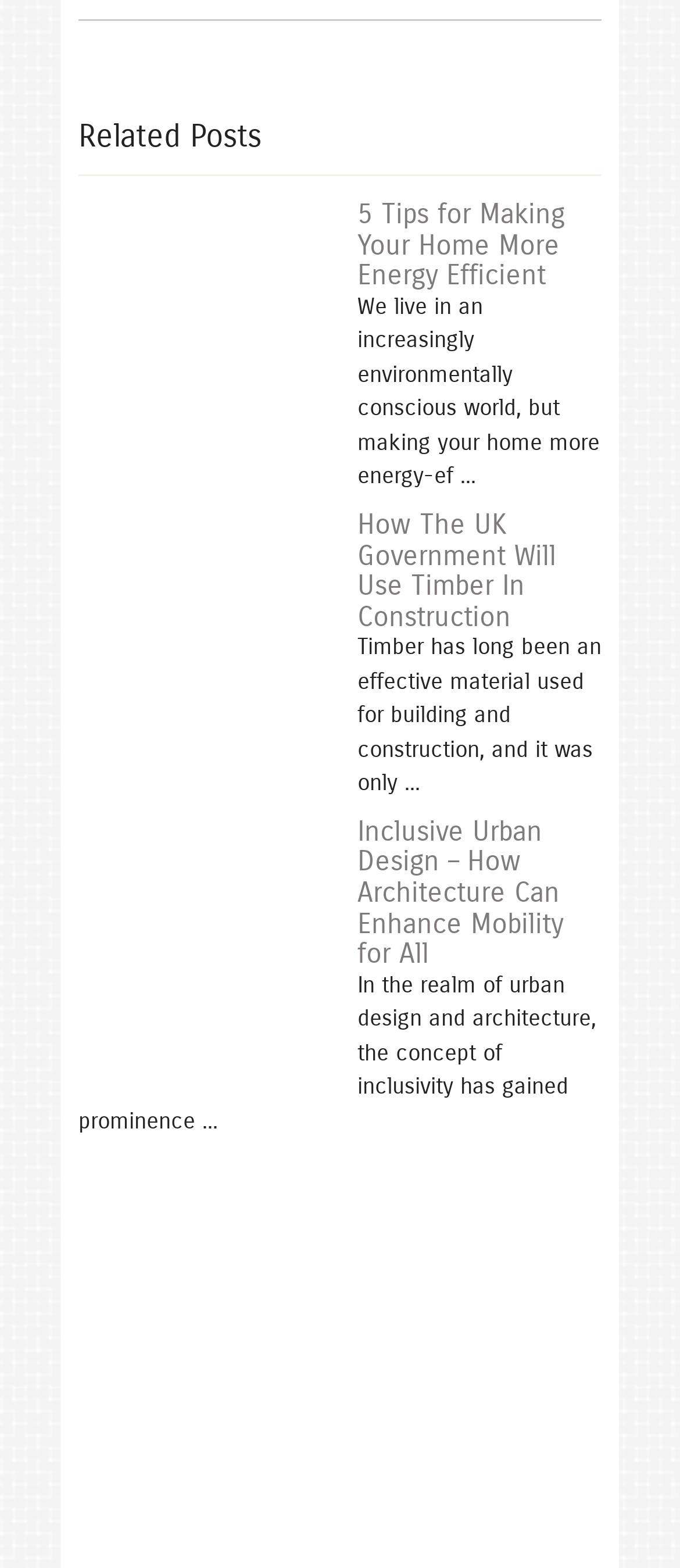Please specify the bounding box coordinates of the clickable region necessary for completing the following instruction: "click on '5 Tips for Making Your Home More Energy Efficient'". The coordinates must consist of four float numbers between 0 and 1, i.e., [left, top, right, bottom].

[0.526, 0.126, 0.831, 0.186]